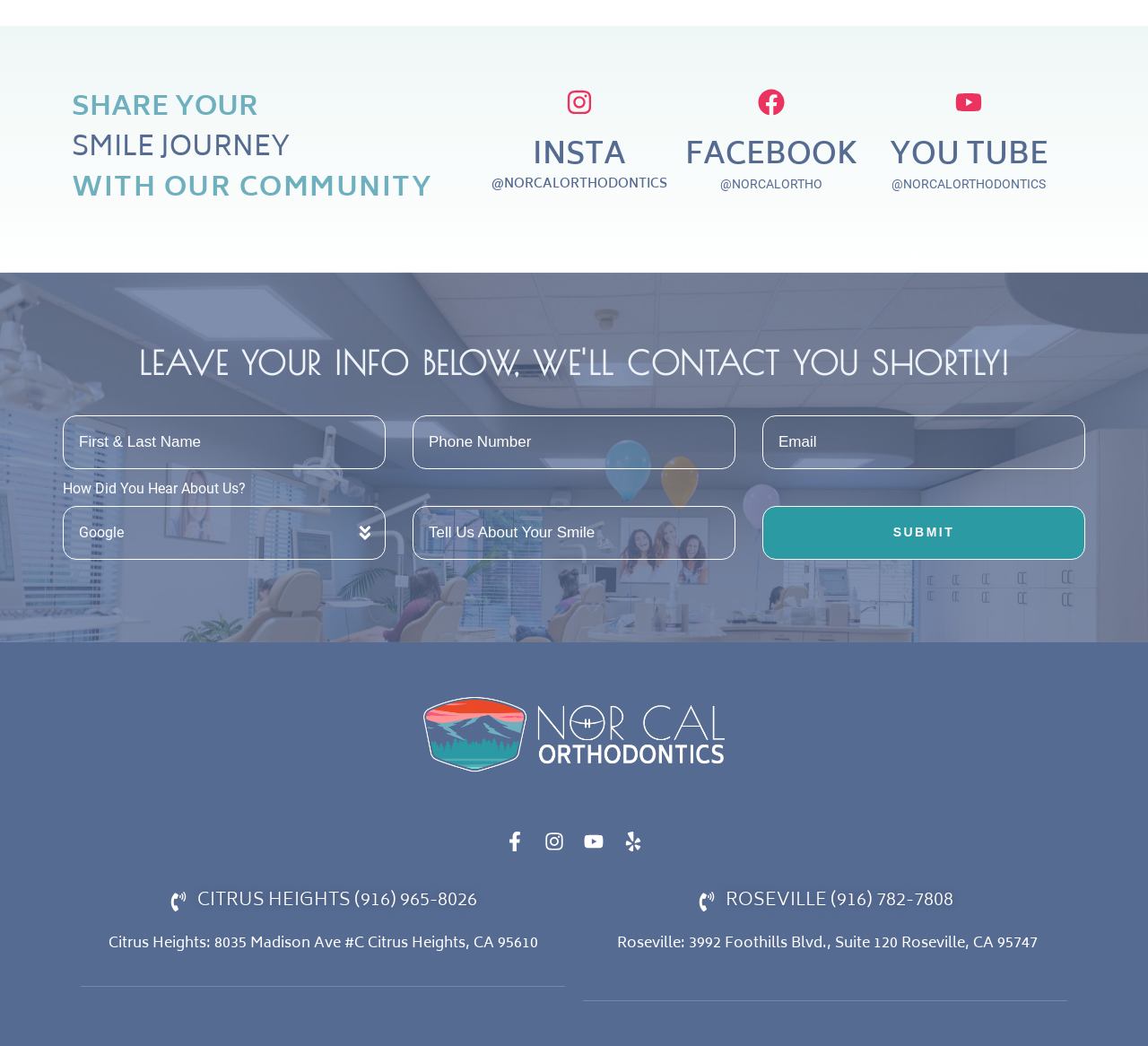Specify the bounding box coordinates of the element's region that should be clicked to achieve the following instruction: "Enter your first and last name". The bounding box coordinates consist of four float numbers between 0 and 1, in the format [left, top, right, bottom].

[0.055, 0.397, 0.336, 0.449]